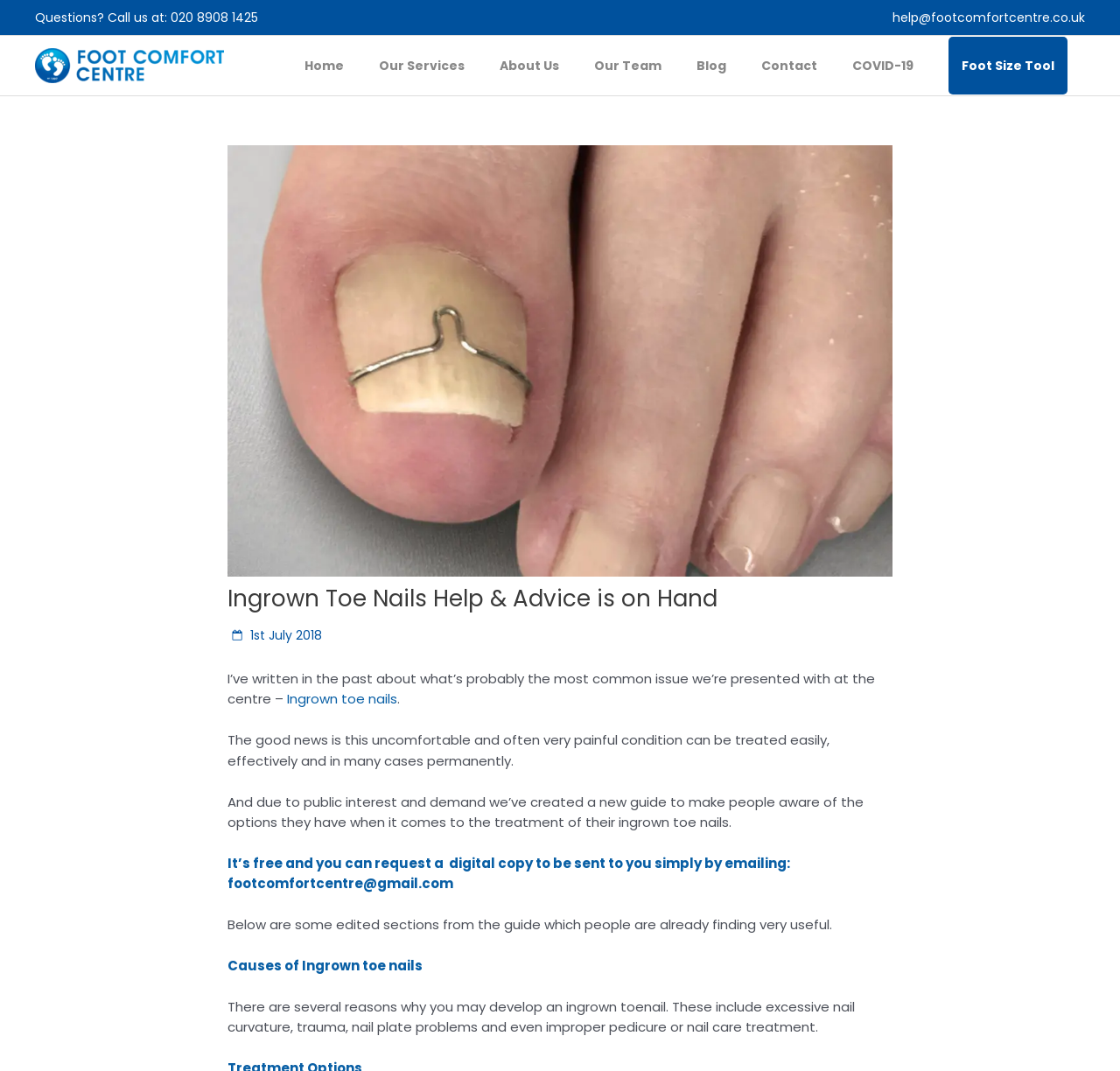Determine the bounding box coordinates of the area to click in order to meet this instruction: "Contact via email".

[0.797, 0.008, 0.969, 0.025]